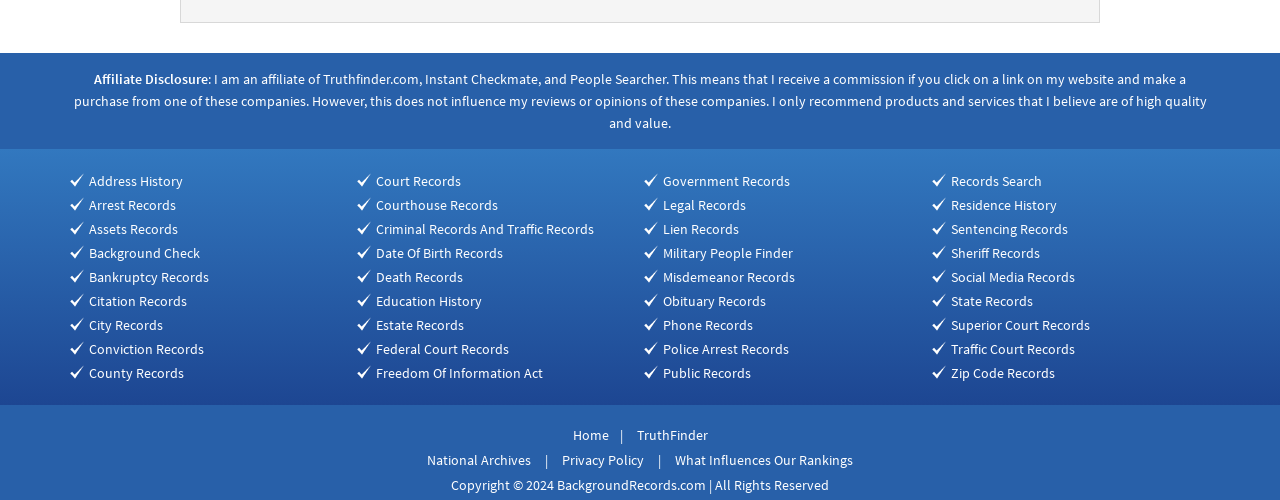By analyzing the image, answer the following question with a detailed response: What is the copyright year mentioned at the bottom of the webpage?

The copyright year mentioned at the bottom of the webpage is 2024, which indicates that the website's content is copyrighted until 2024.